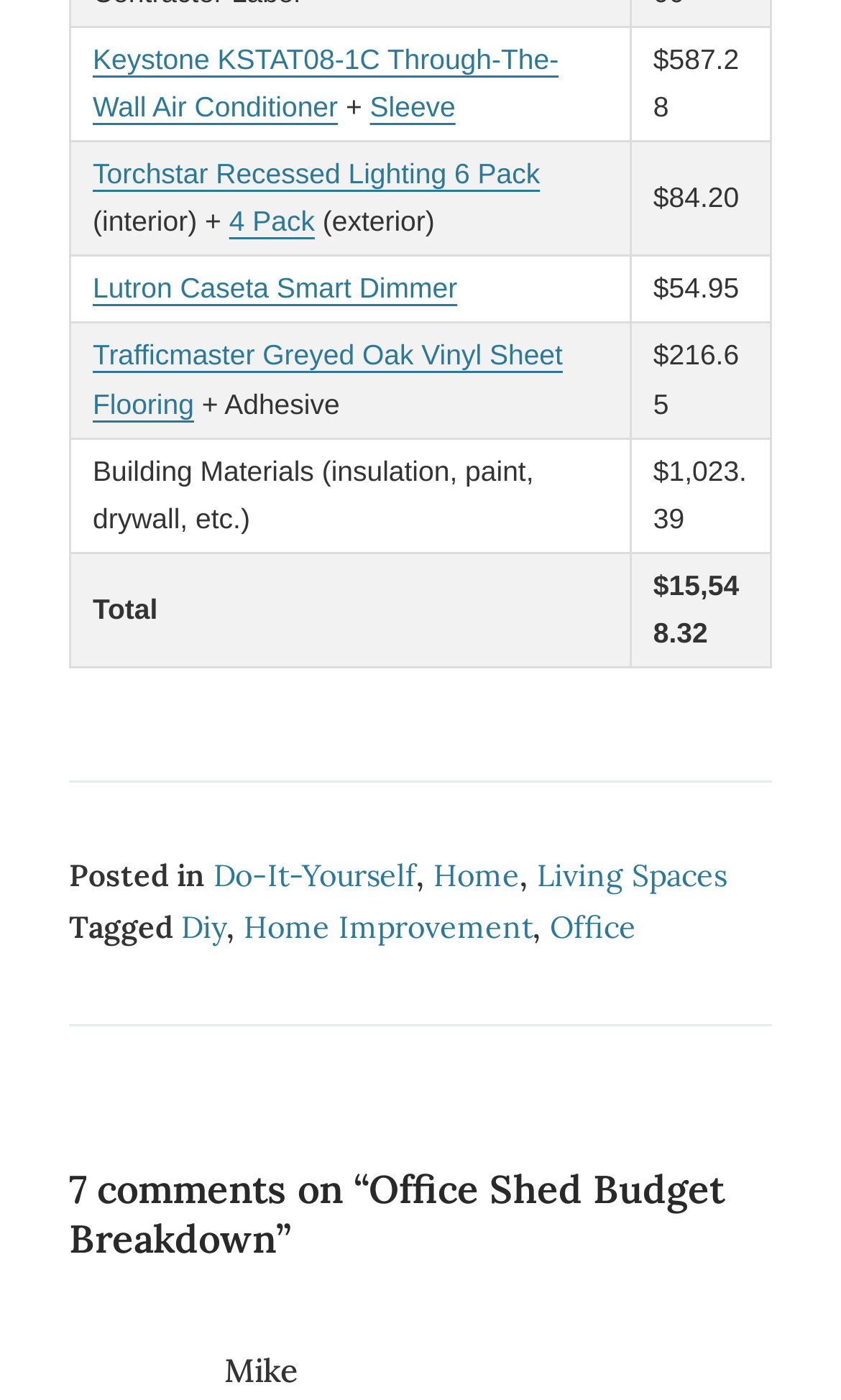Please reply to the following question using a single word or phrase: 
What is the category of the post?

Do-It-Yourself, Home, Living Spaces